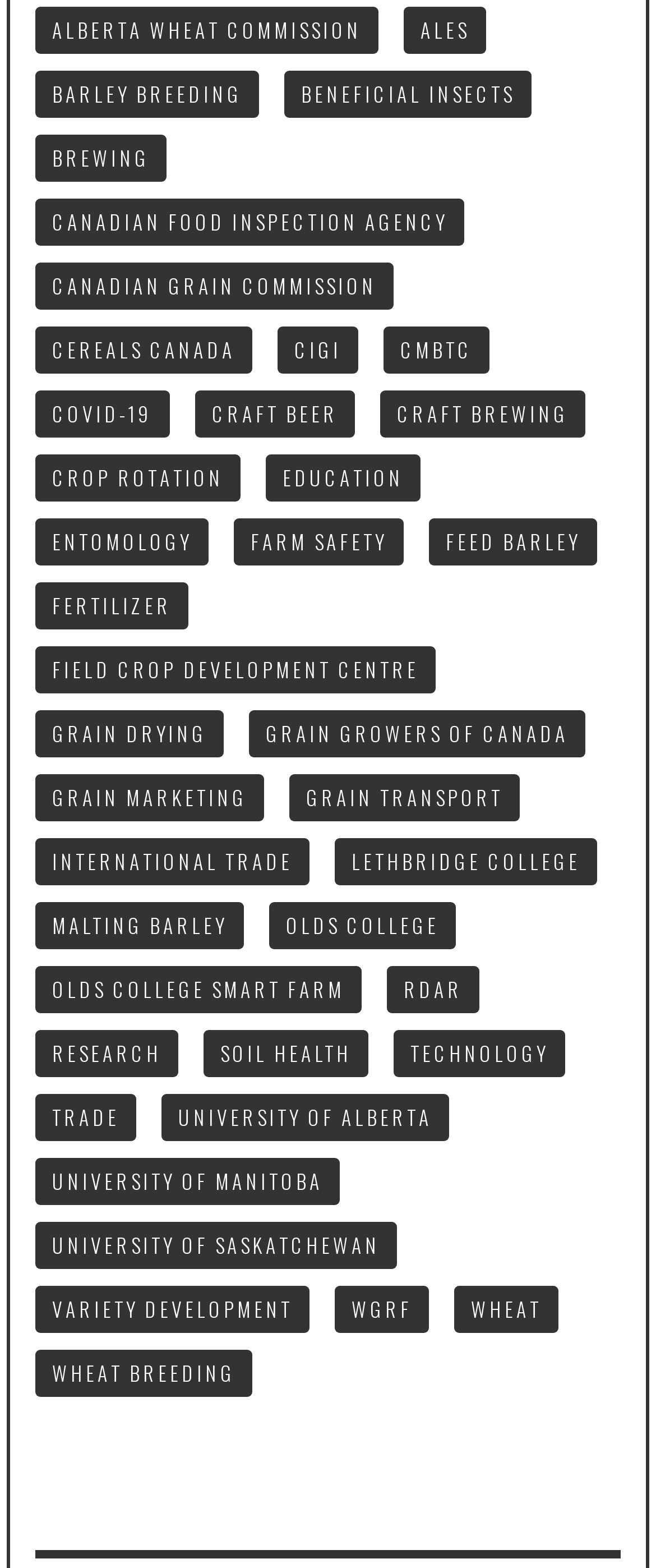Please answer the following question using a single word or phrase: 
What is the topic of the link at the top-left corner of the webpage?

ALBERTA WHEAT COMMISSION